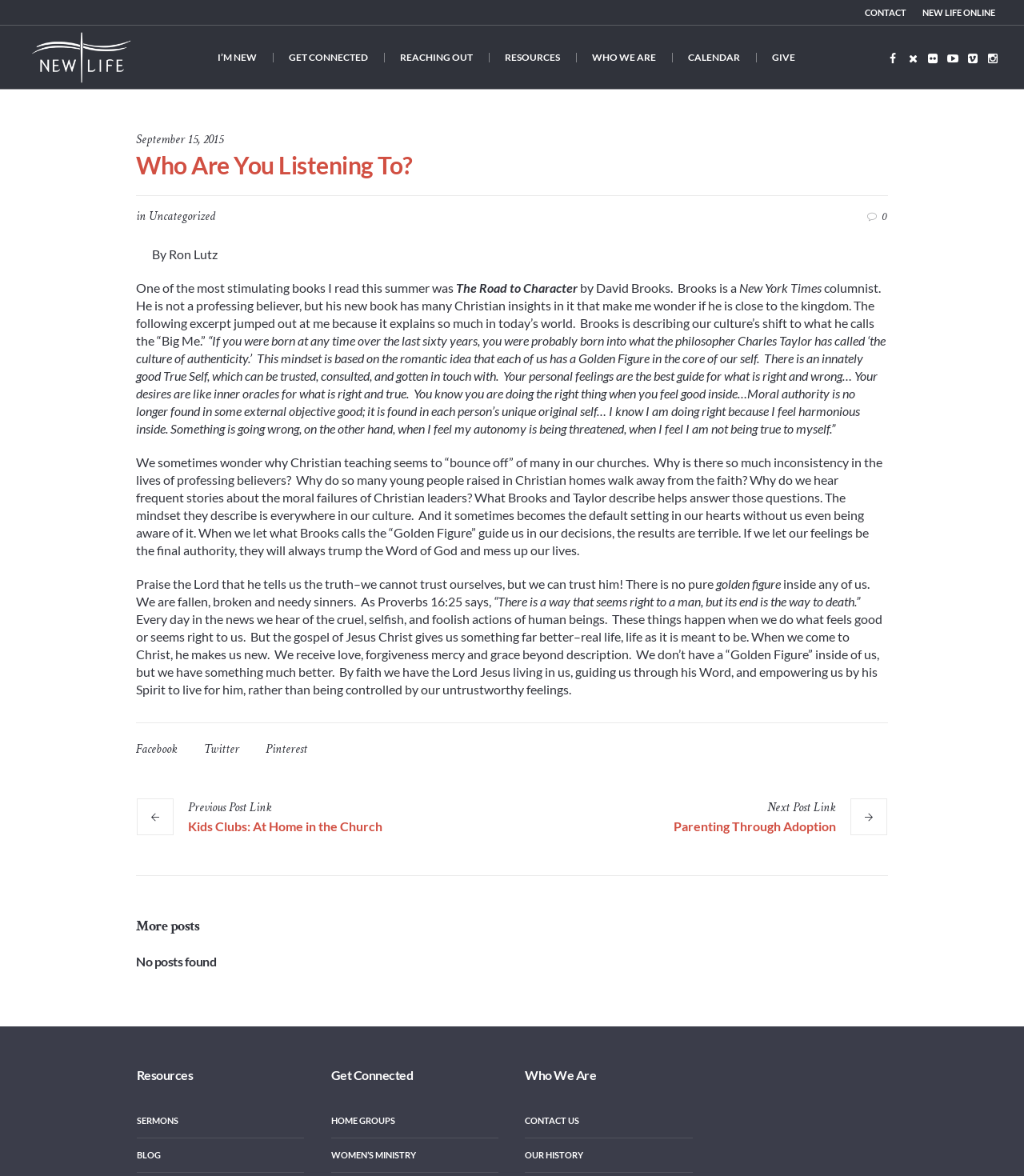Carefully examine the image and provide an in-depth answer to the question: How many links are there in the 'More posts' section?

I counted the number of links in the 'More posts' section by looking at the complementary section with 'Kids Clubs: At Home in the Church' and 'Parenting Through Adoption' links.